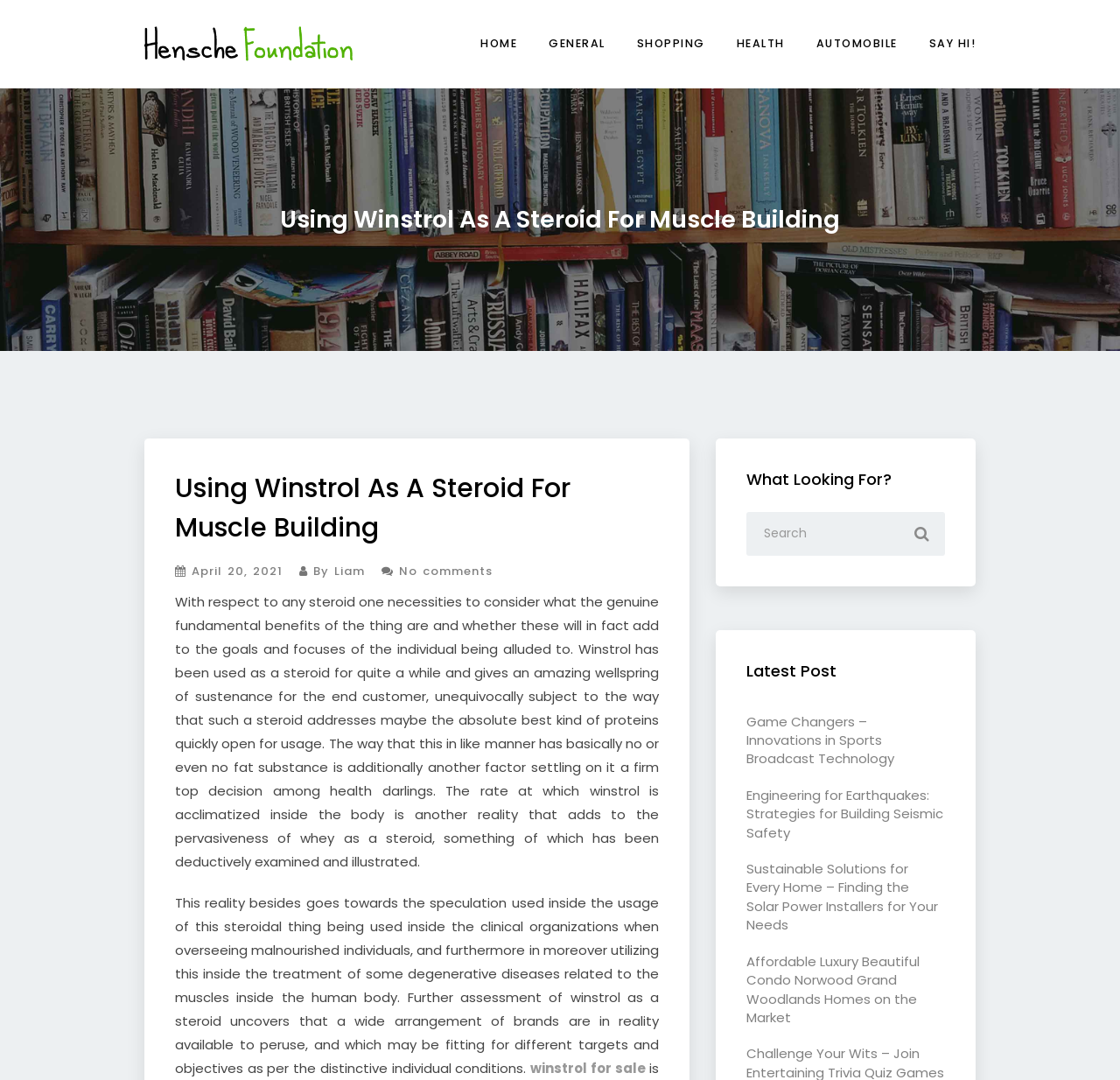What is the date of the article?
Look at the screenshot and give a one-word or phrase answer.

April 20, 2021